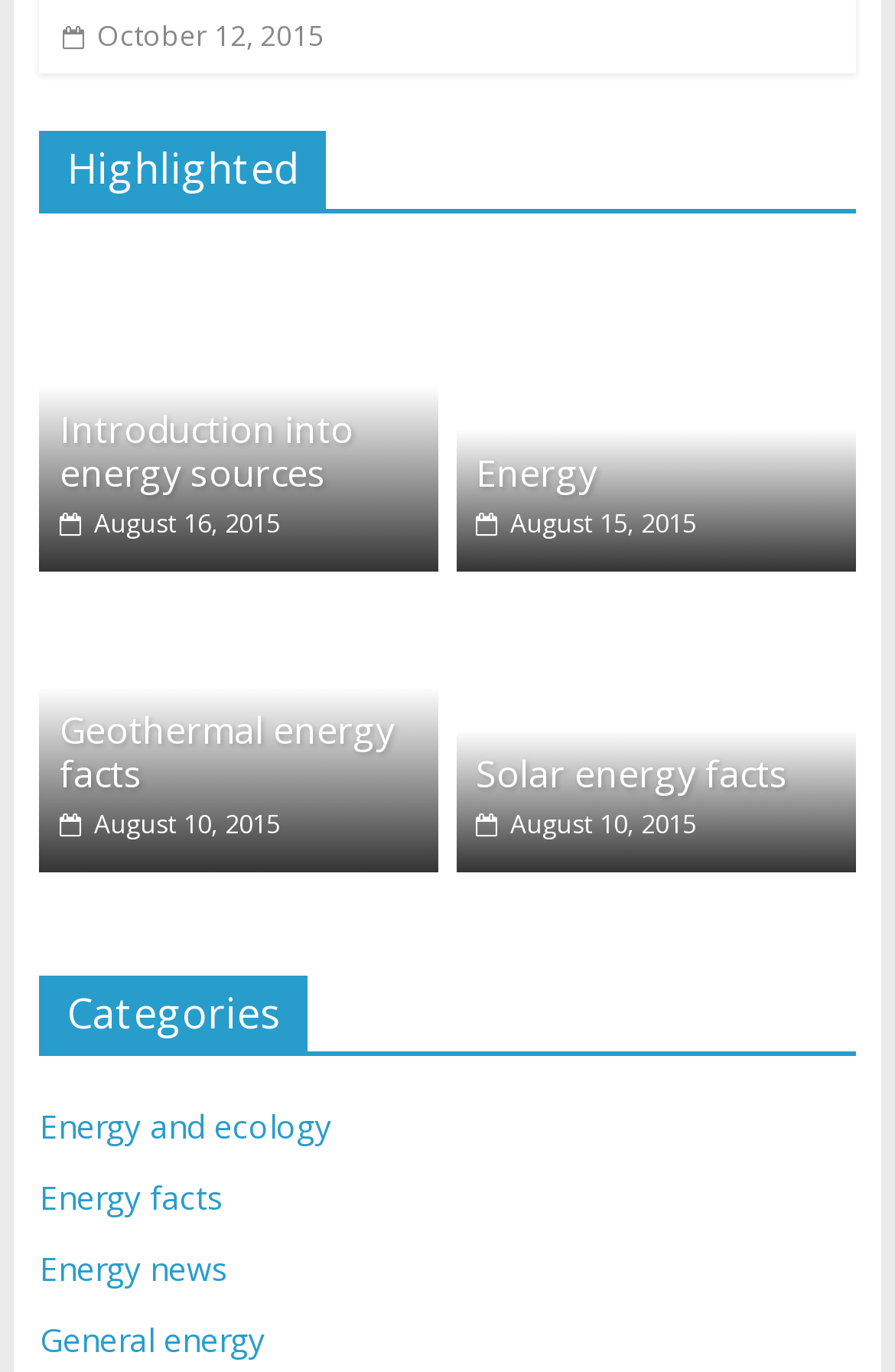Could you find the bounding box coordinates of the clickable area to complete this instruction: "Read about Geothermal energy facts"?

[0.044, 0.435, 0.491, 0.466]